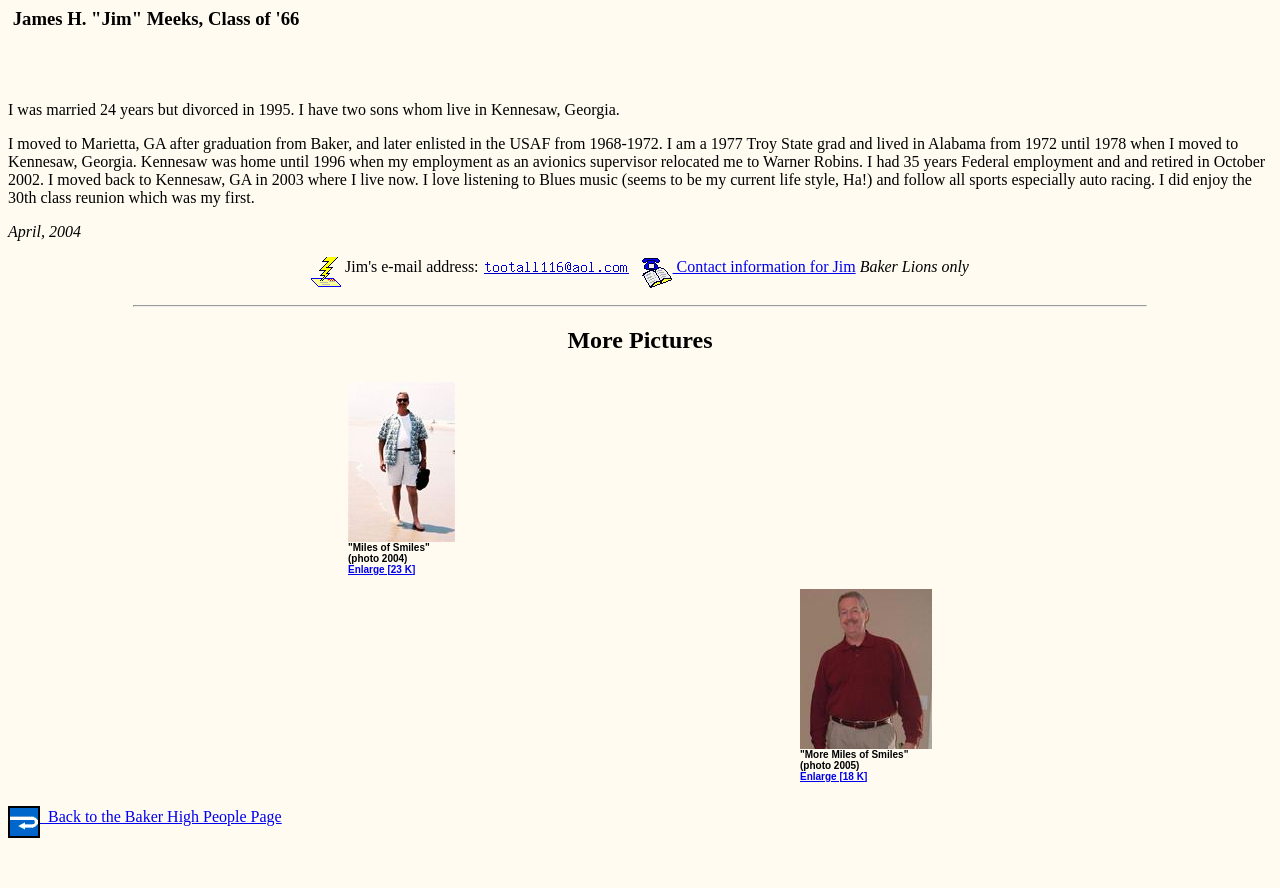What is Jim Meeks' occupation?
Provide an in-depth and detailed explanation in response to the question.

Based on the webpage, Jim Meeks' biography mentions that he had 35 years of Federal employment and retired in October 2002. It also mentions that his employment as an avionics supervisor relocated him to Warner Robins. Therefore, we can infer that Jim Meeks' occupation was an avionics supervisor.